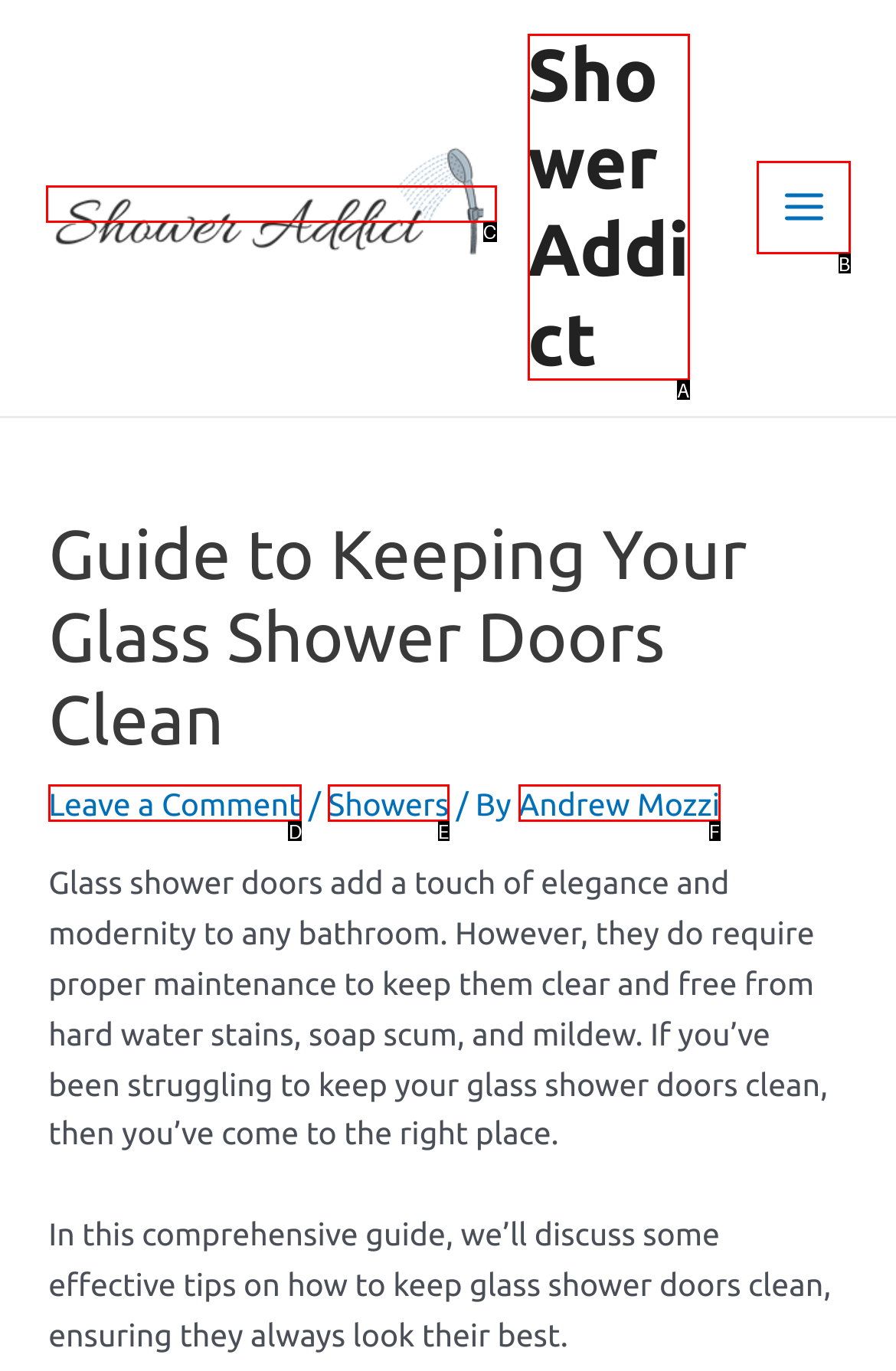Choose the HTML element that matches the description: Leave a Comment
Reply with the letter of the correct option from the given choices.

D